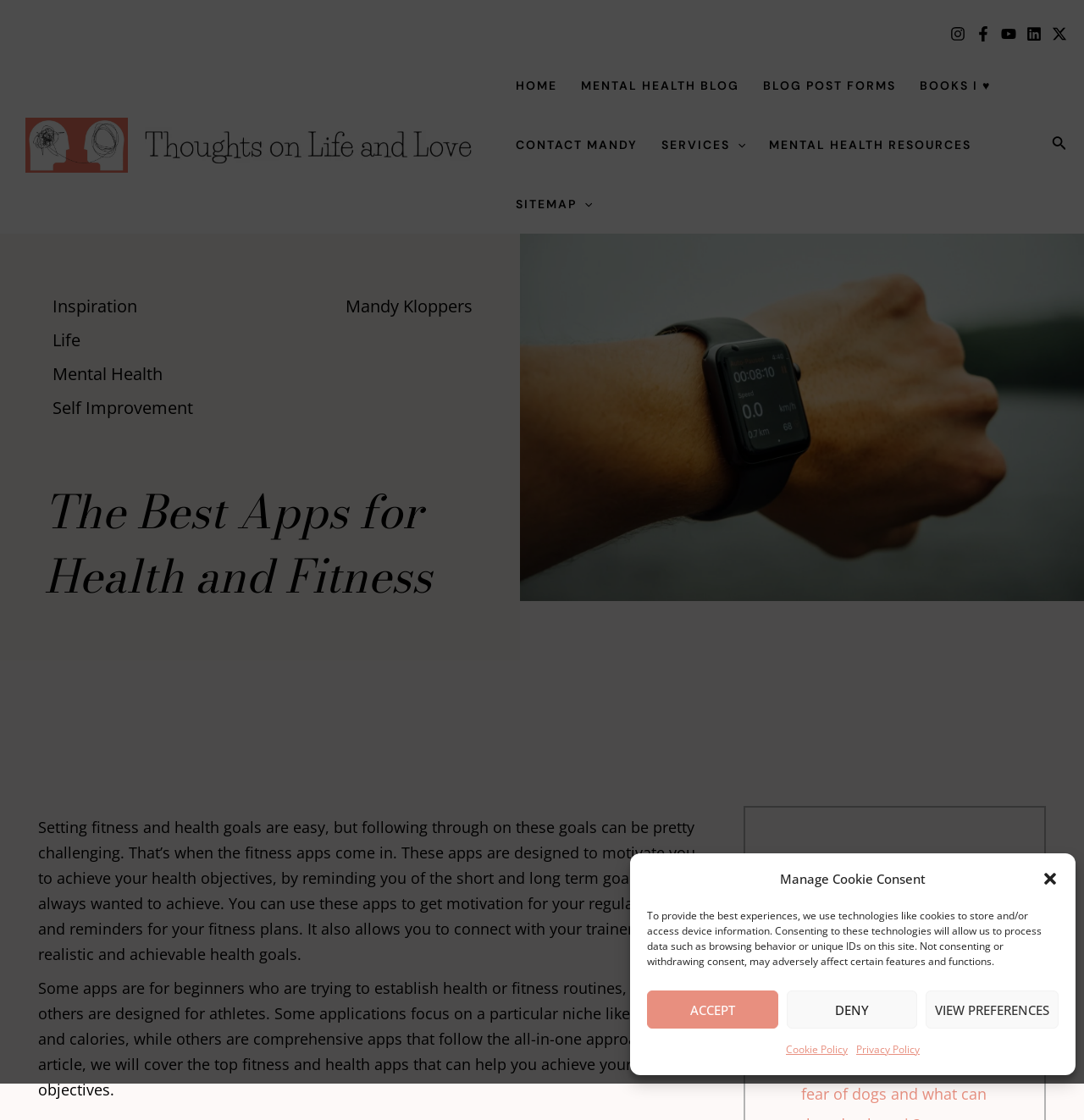Kindly determine the bounding box coordinates for the area that needs to be clicked to execute this instruction: "View the Sitemap".

[0.465, 0.156, 0.557, 0.209]